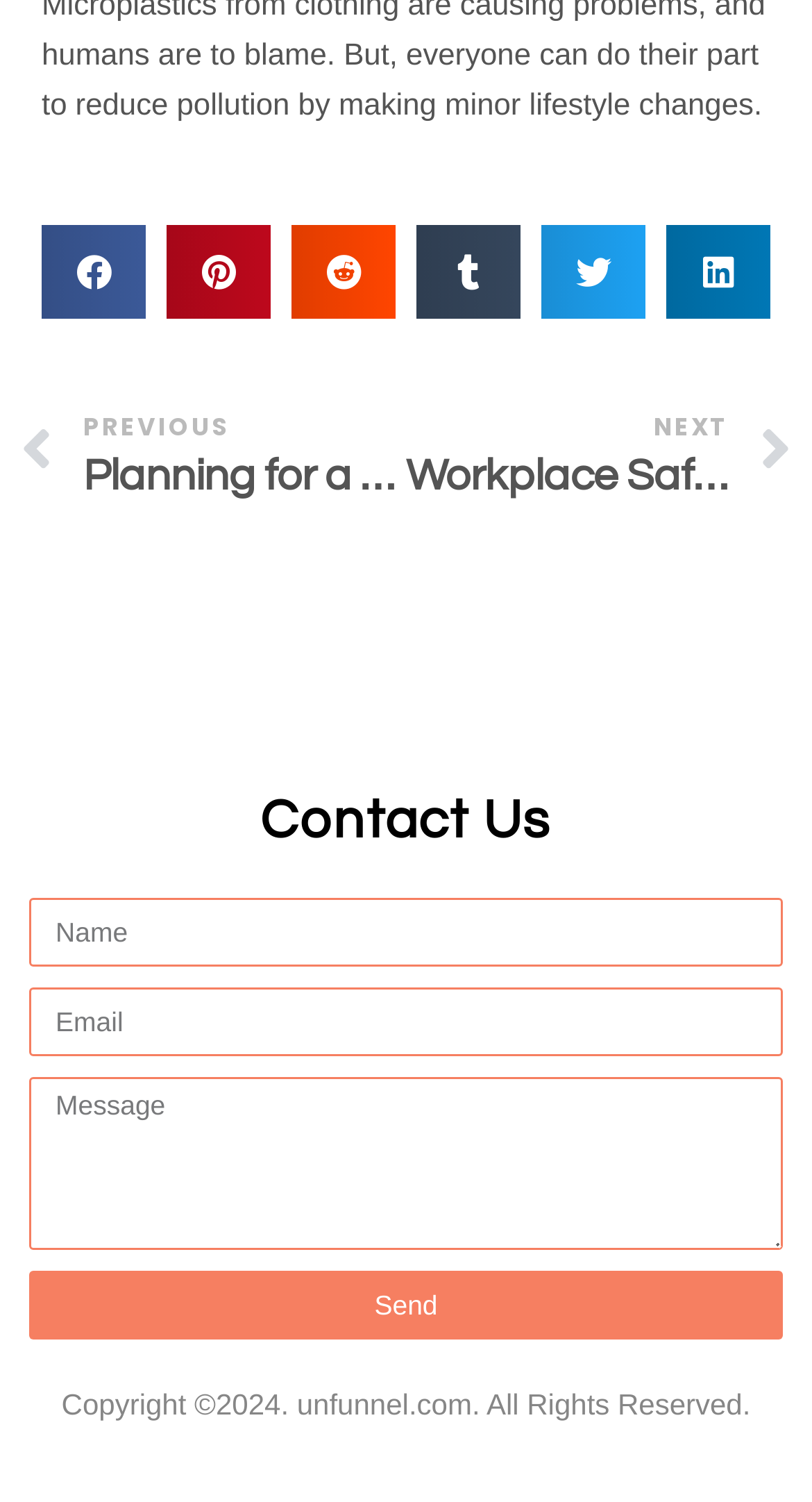Determine the bounding box coordinates of the element that should be clicked to execute the following command: "Read 'Experience the ultimate burst of flavor with our Oil Garlic Pizza Sauce'".

None